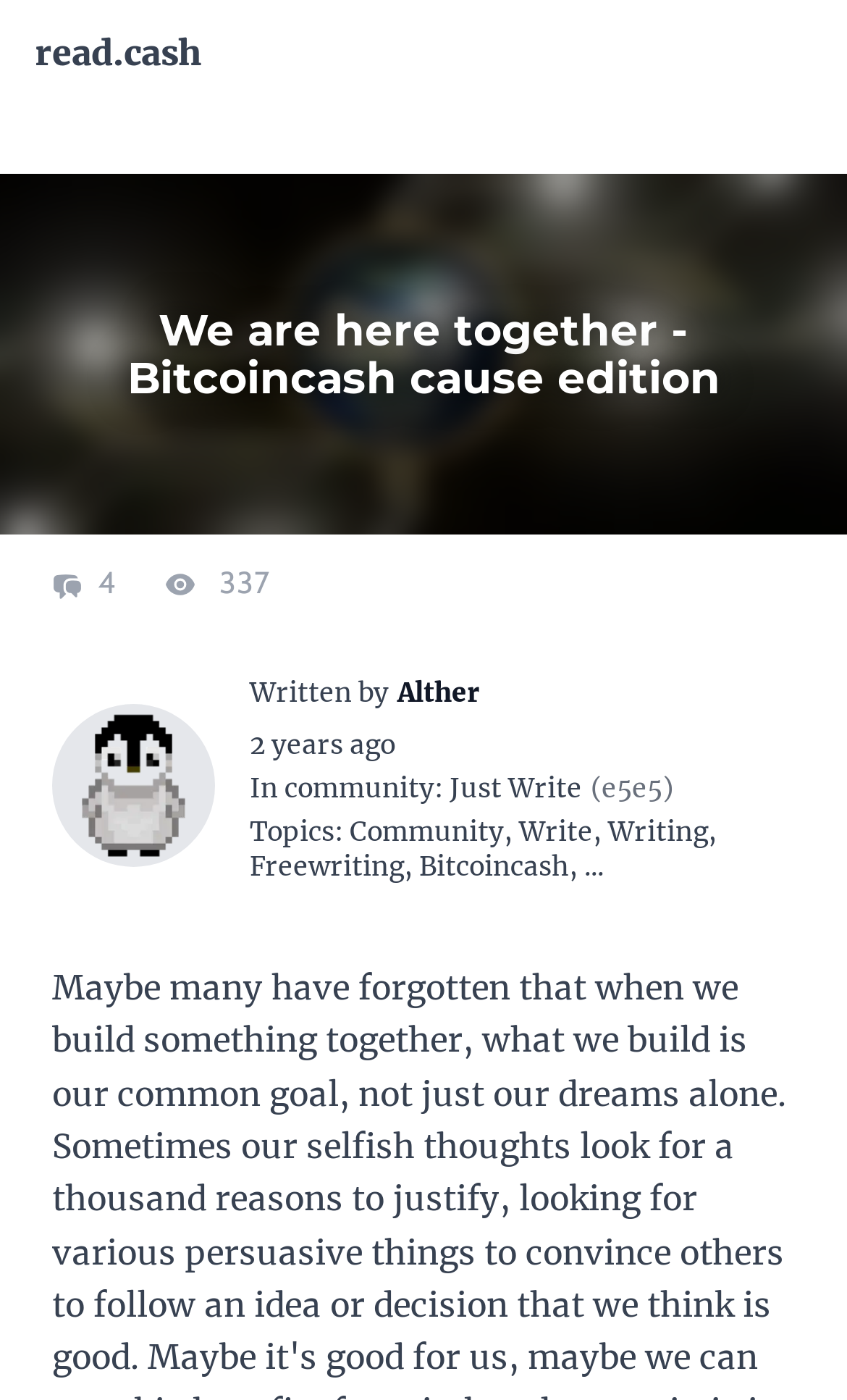What is the name of the community where this article is posted?
Look at the screenshot and respond with a single word or phrase.

Just Write(e5e5)